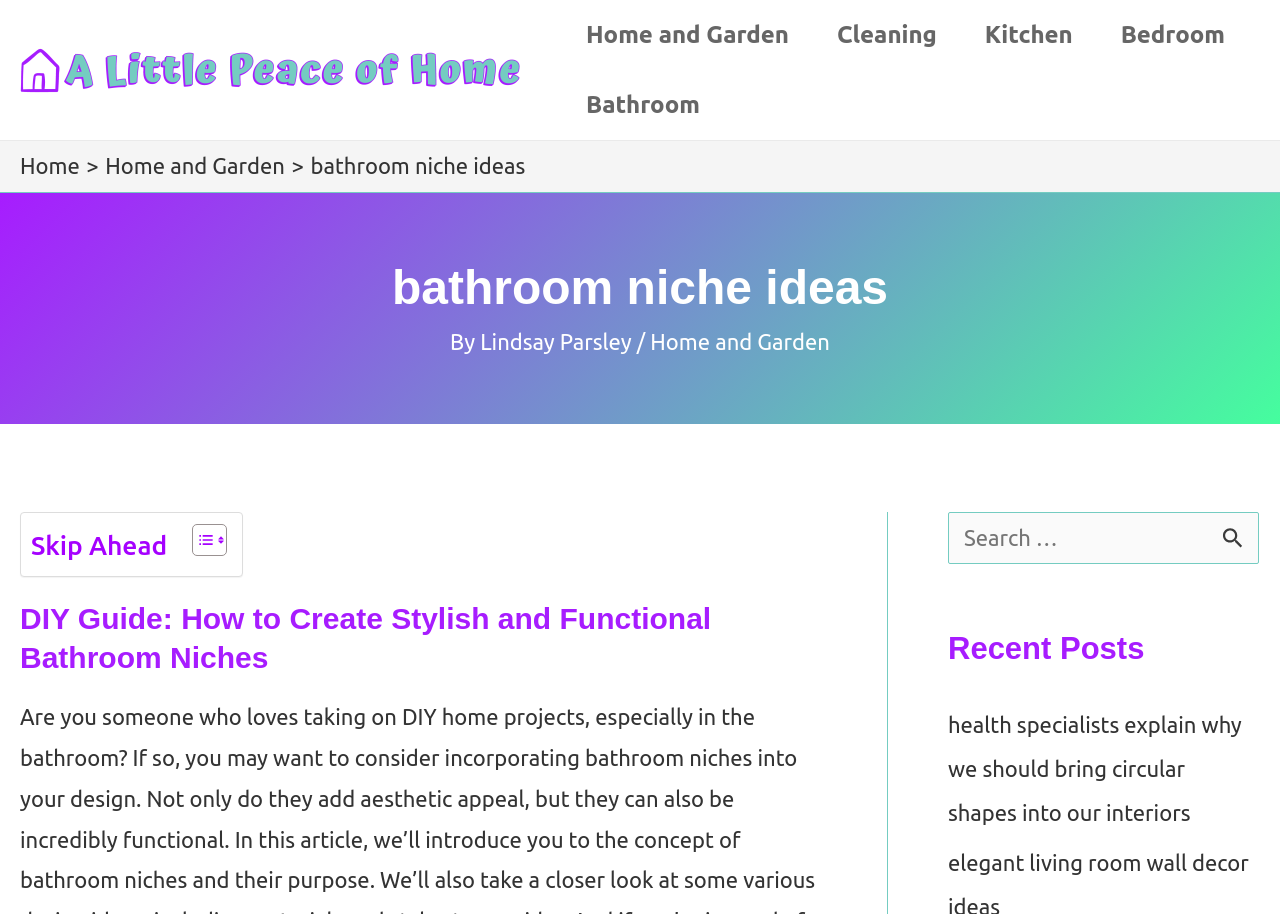Find the bounding box coordinates for the UI element whose description is: "Search". The coordinates should be four float numbers between 0 and 1, in the format [left, top, right, bottom].

[0.955, 0.575, 0.972, 0.605]